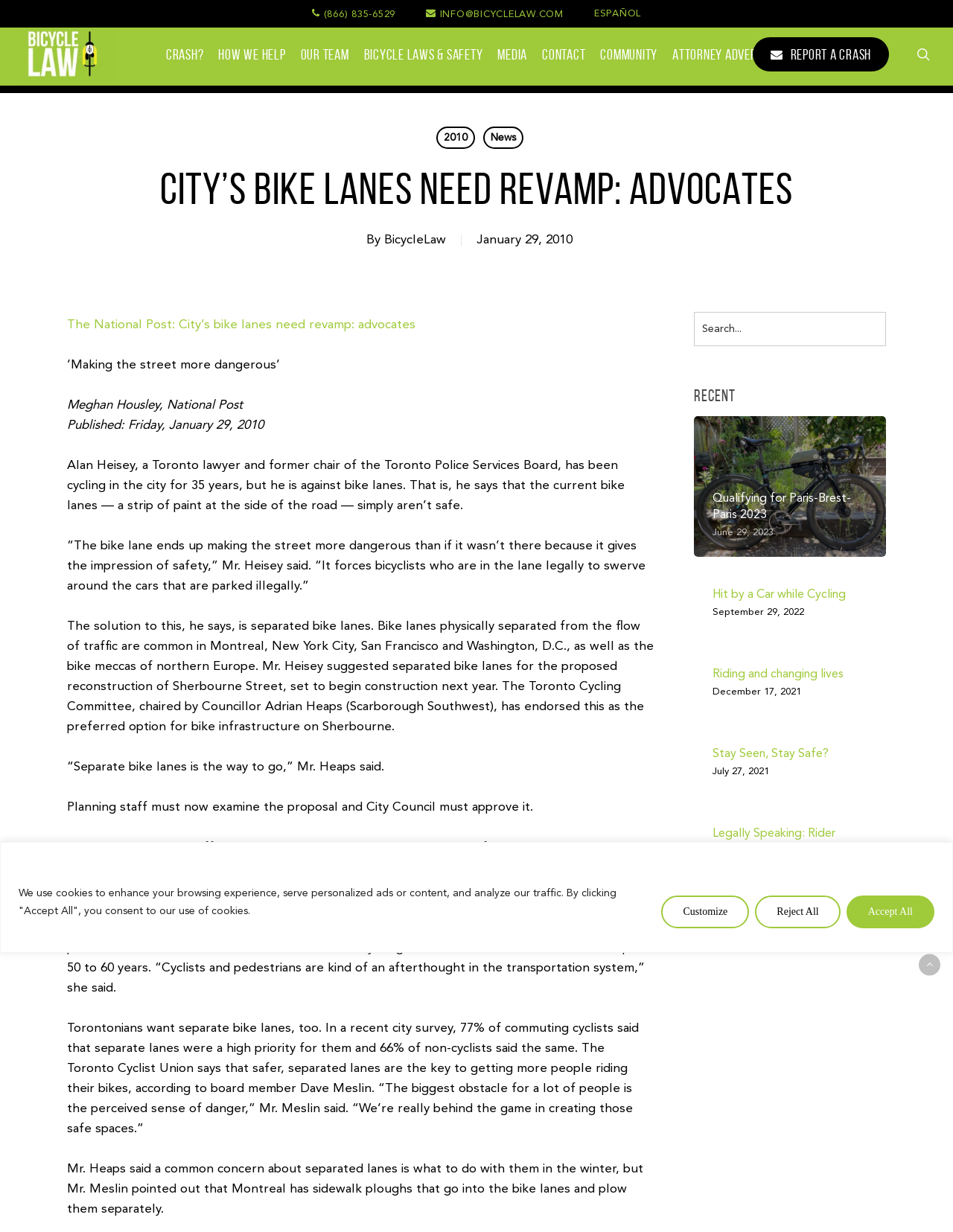What is the topic of the article?
Provide an in-depth and detailed answer to the question.

The topic of the article can be inferred from the heading 'CITY’S BIKE LANES NEED REVAMP: ADVOCATES' and the content of the article, which discusses the need for revamping bike lanes in the city.